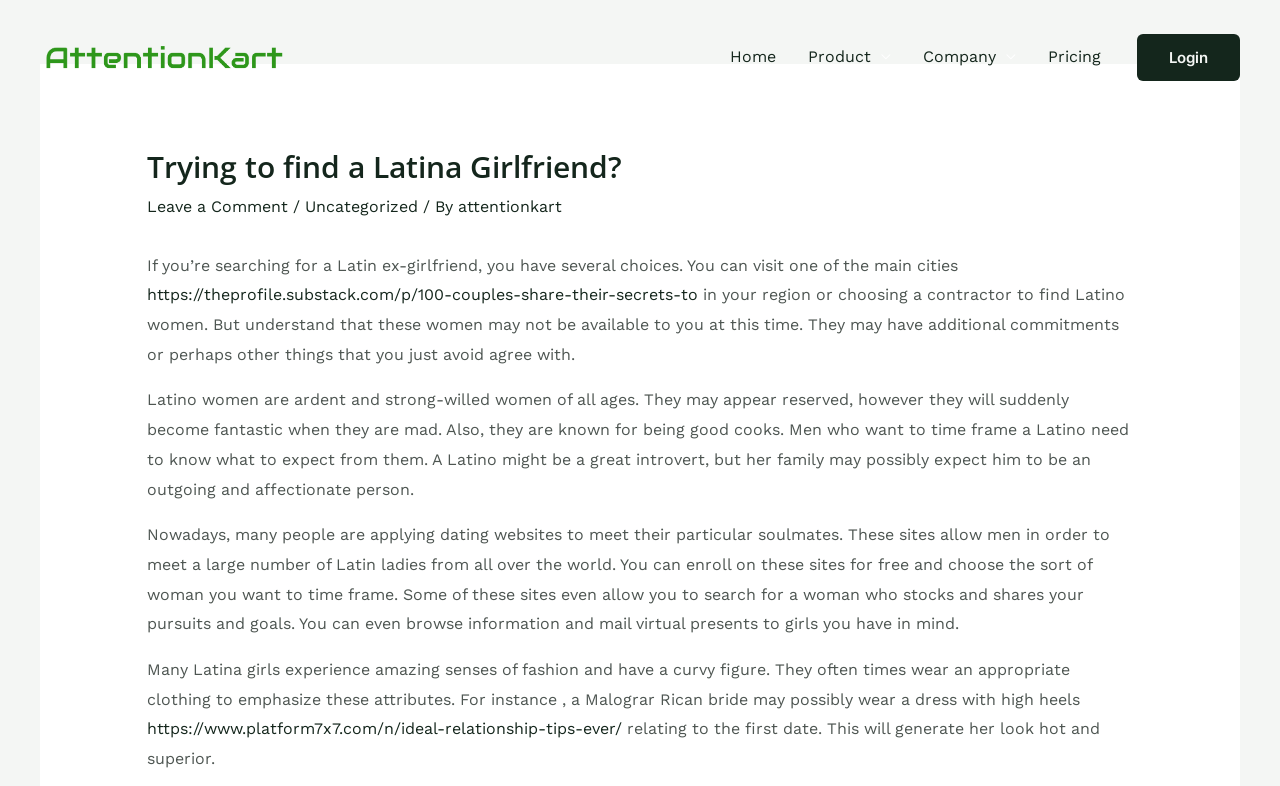Please specify the bounding box coordinates of the clickable section necessary to execute the following command: "Click on the 'Login' button".

[0.888, 0.043, 0.969, 0.103]